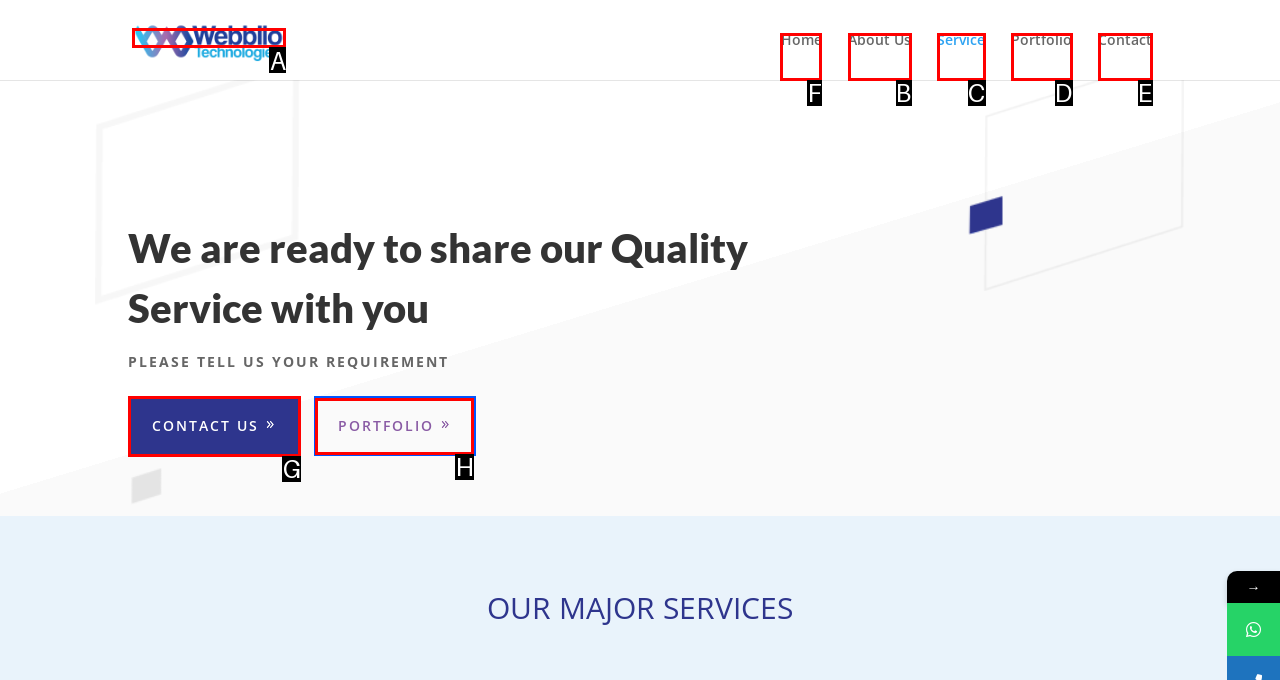Determine which HTML element to click to execute the following task: go to home page Answer with the letter of the selected option.

F